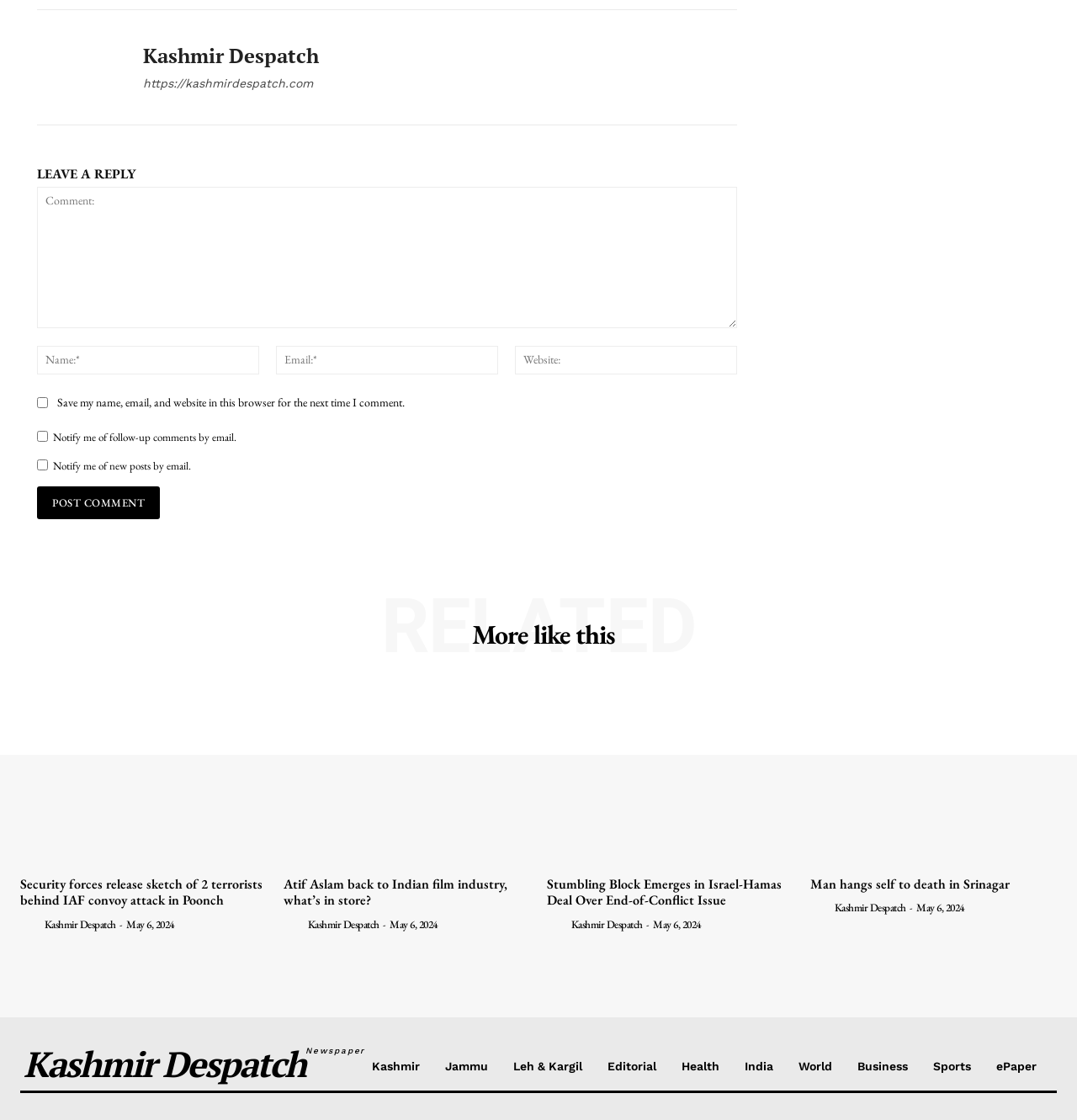What is the topic of the article 'Security forces release sketch of 2 terrorists behind IAF convoy attack in Poonch'?
Refer to the image and offer an in-depth and detailed answer to the question.

The article 'Security forces release sketch of 2 terrorists behind IAF convoy attack in Poonch' suggests that it is related to terrorism, as it mentions the release of a sketch of terrorists and an attack on an IAF convoy.